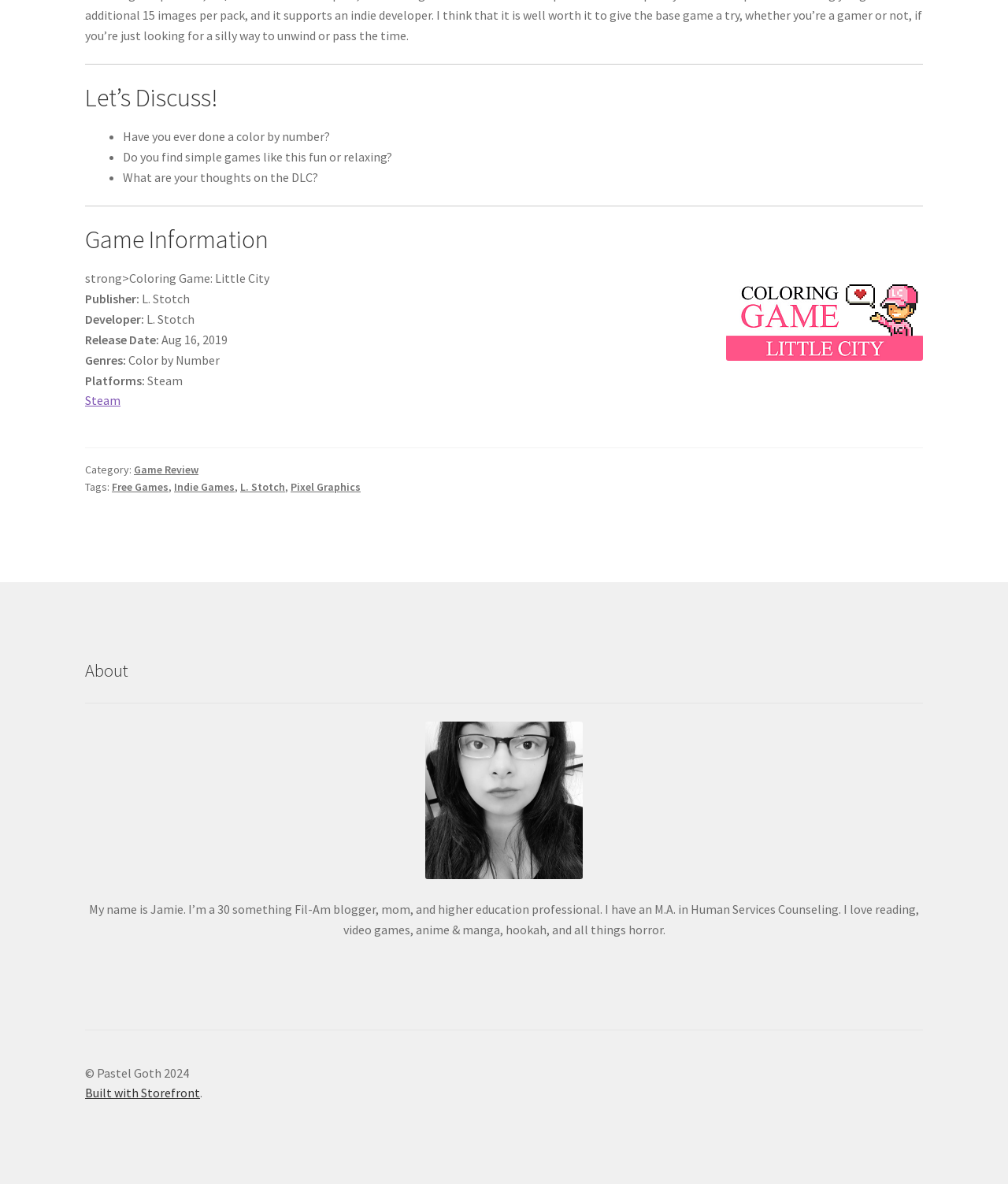What is the category of the game review?
Provide a detailed answer to the question using information from the image.

I found the answer by looking at the 'Game Information' section, where it lists the category as 'Game Review'.